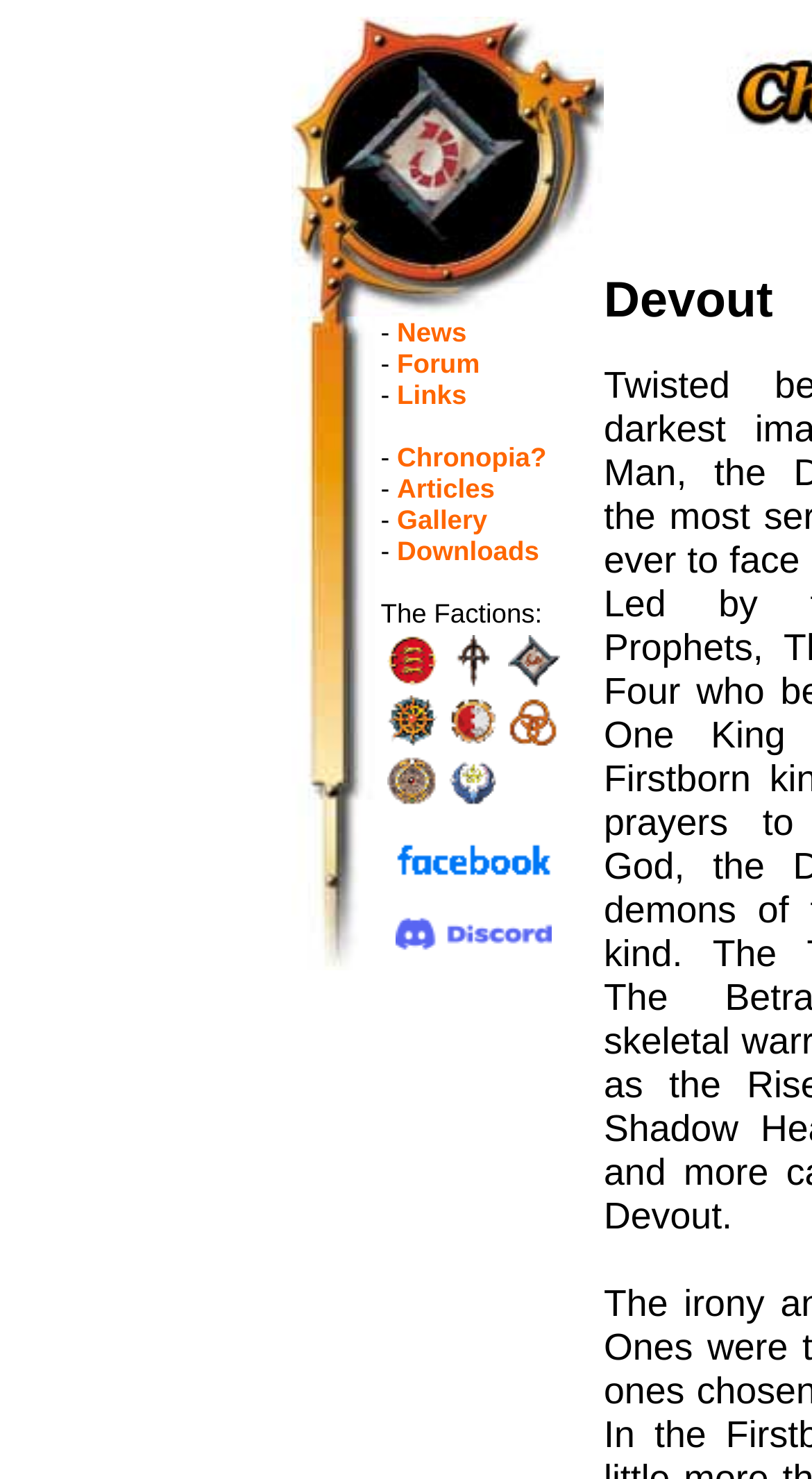Pinpoint the bounding box coordinates of the clickable area needed to execute the instruction: "Explore the Downloads section". The coordinates should be specified as four float numbers between 0 and 1, i.e., [left, top, right, bottom].

[0.489, 0.362, 0.664, 0.383]